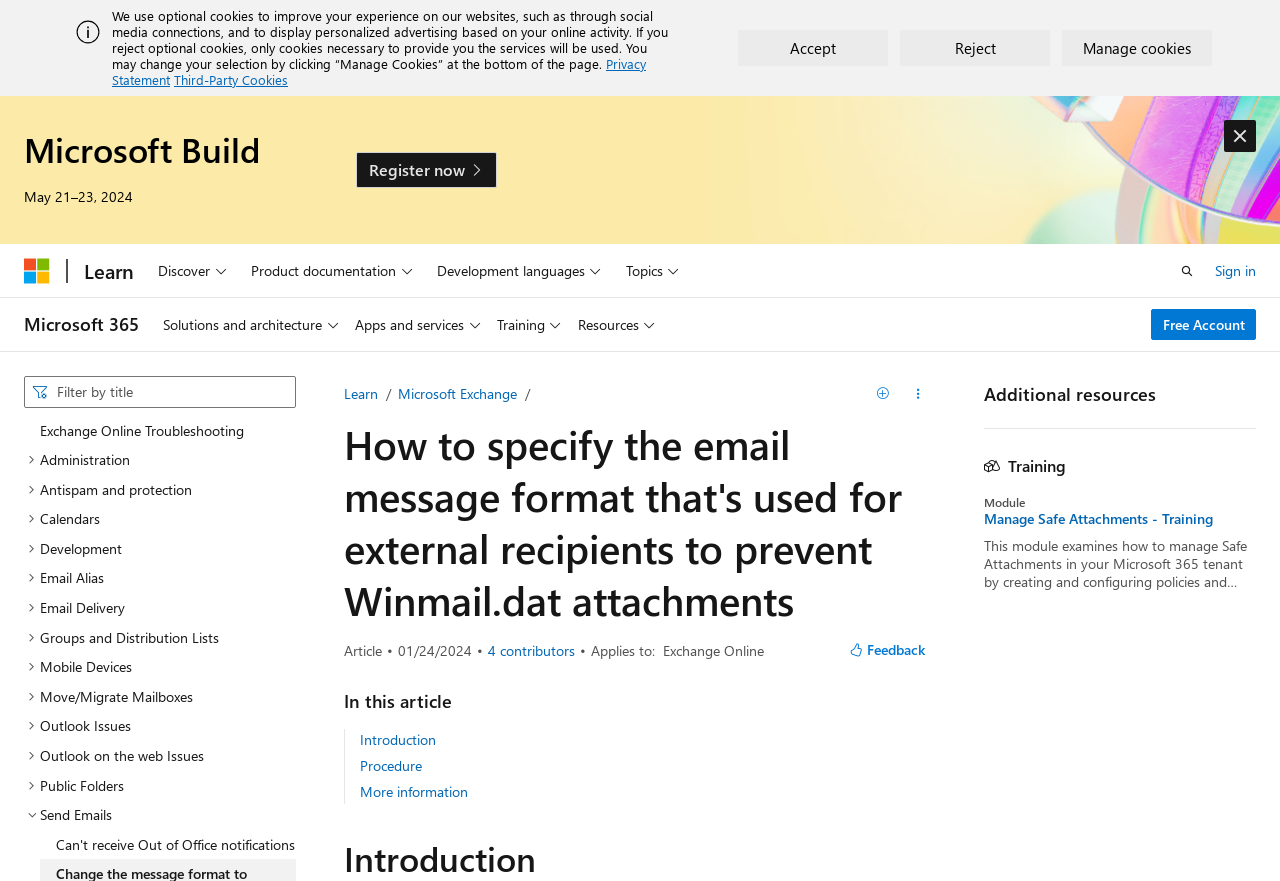Identify the coordinates of the bounding box for the element that must be clicked to accomplish the instruction: "Click on Procedure".

[0.281, 0.858, 0.33, 0.88]